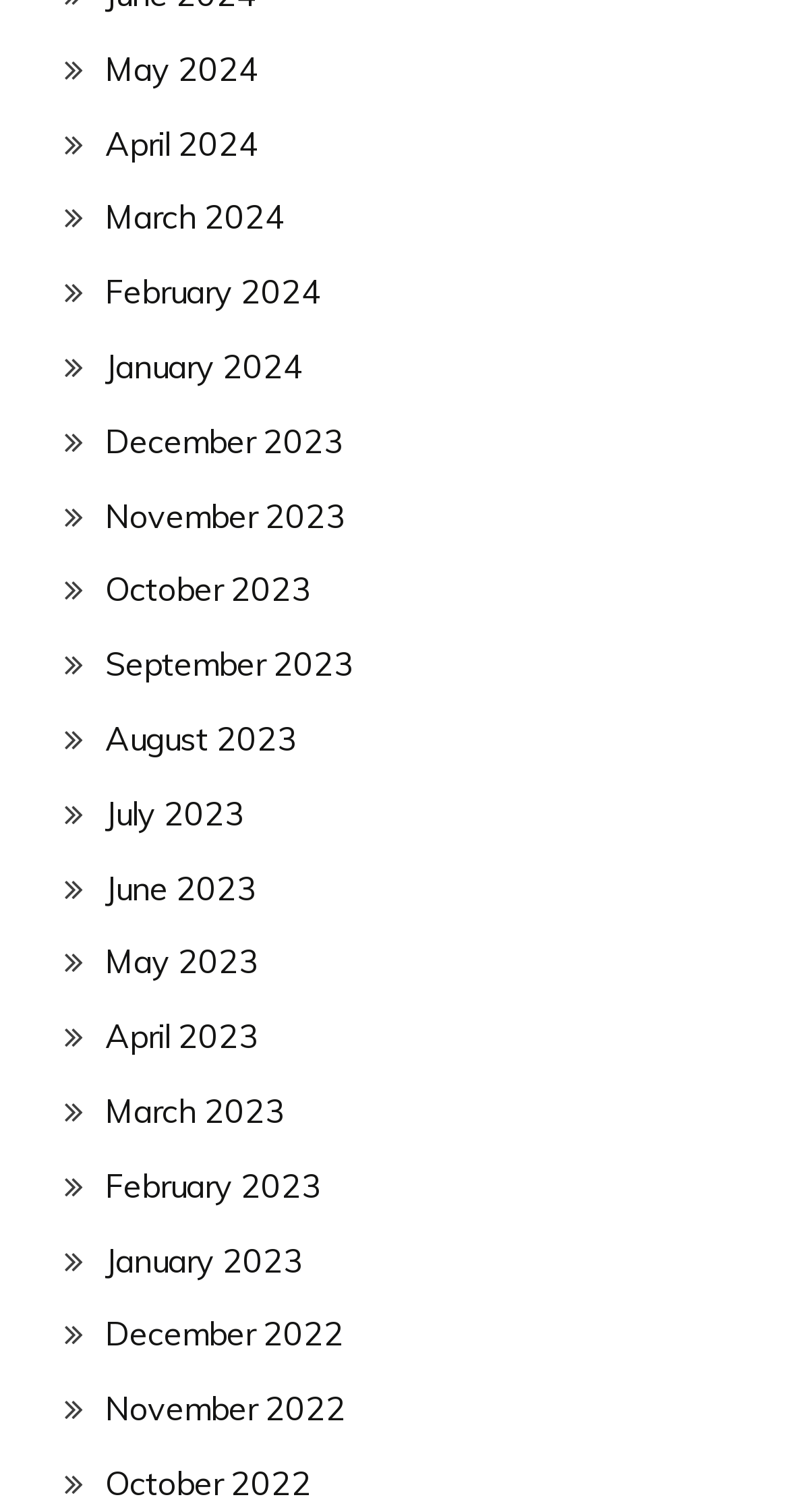Using the information in the image, give a comprehensive answer to the question: 
How many months are listed in total?

I can count the number of links in the list, and there are 24 links, each representing a month from May 2024 to October 2022.